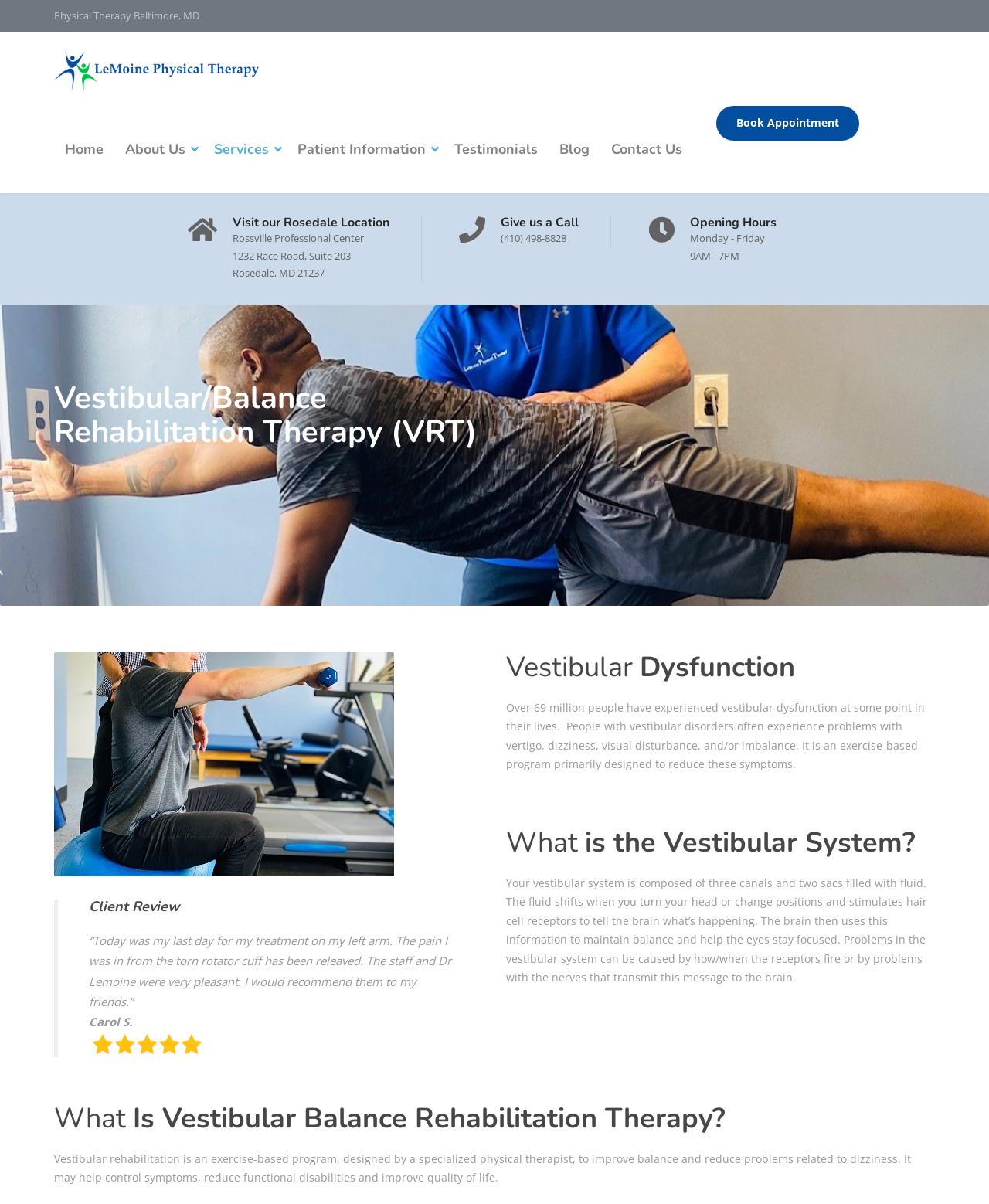What is the name of the physical therapy center?
Examine the image and give a concise answer in one word or a short phrase.

LeMoine Physical Therapy